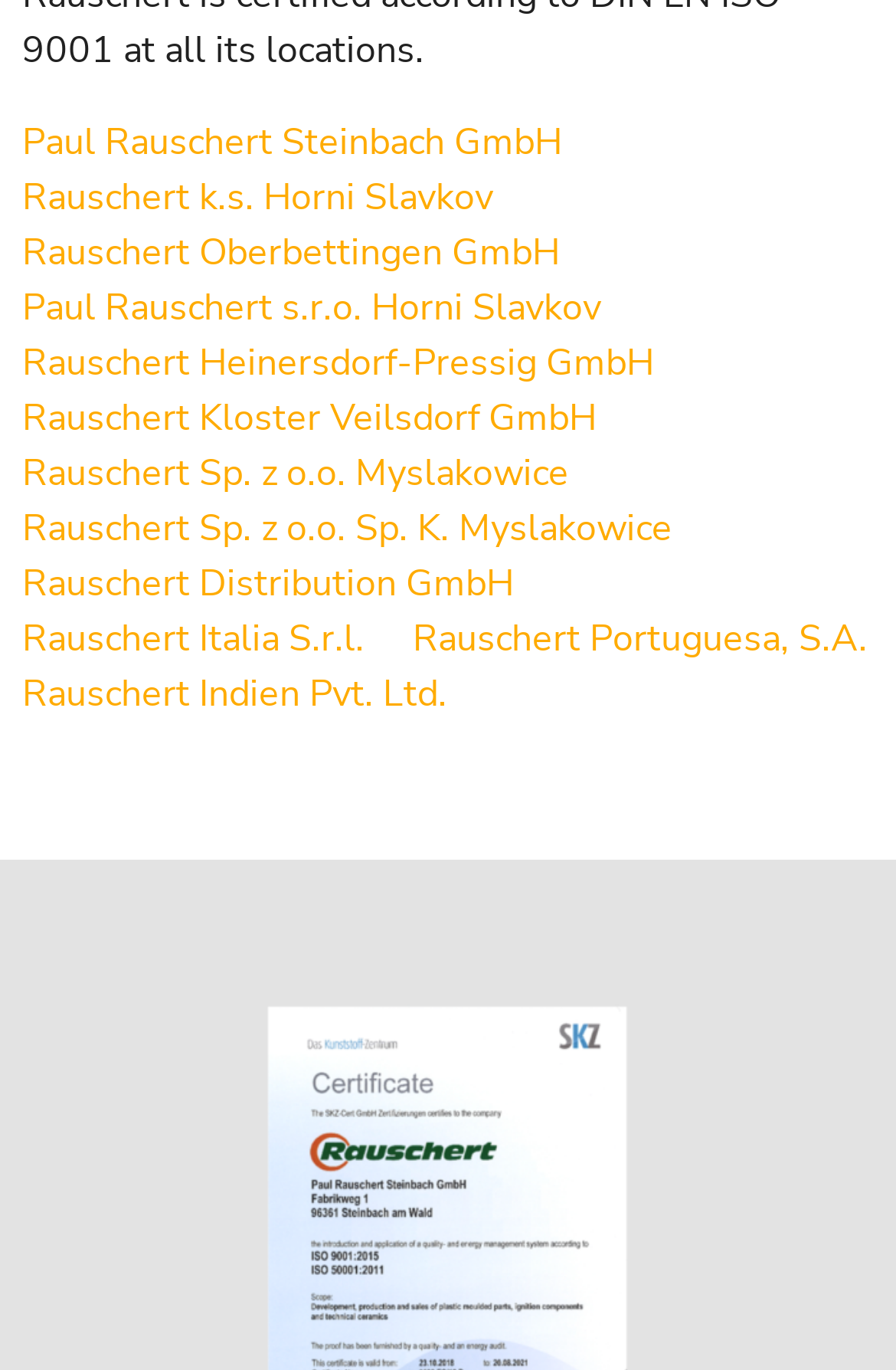Is Rauschert Indien Pvt. Ltd. located in Europe? Refer to the image and provide a one-word or short phrase answer.

No